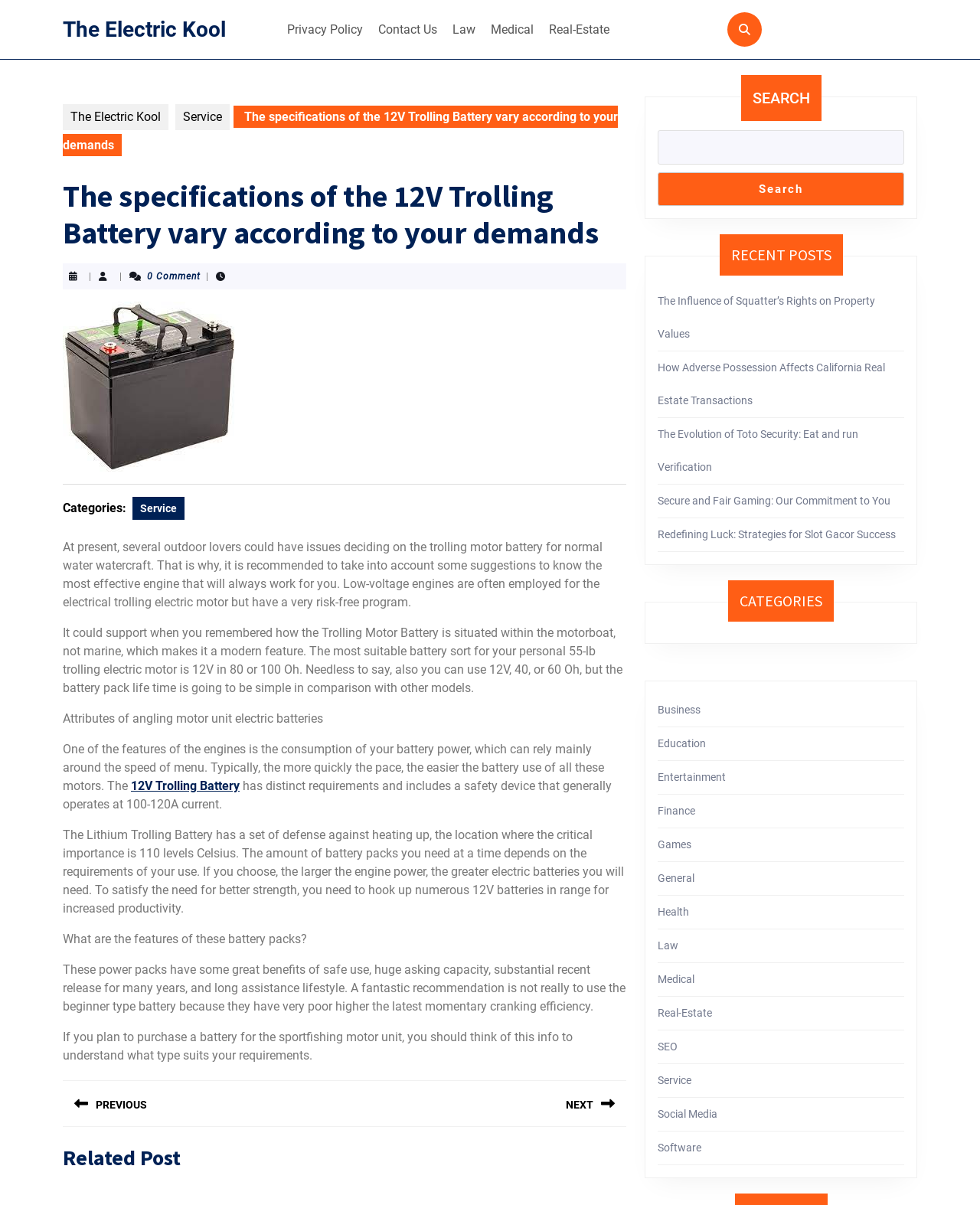Indicate the bounding box coordinates of the element that needs to be clicked to satisfy the following instruction: "Click on the 'Service' category". The coordinates should be four float numbers between 0 and 1, i.e., [left, top, right, bottom].

[0.179, 0.086, 0.234, 0.108]